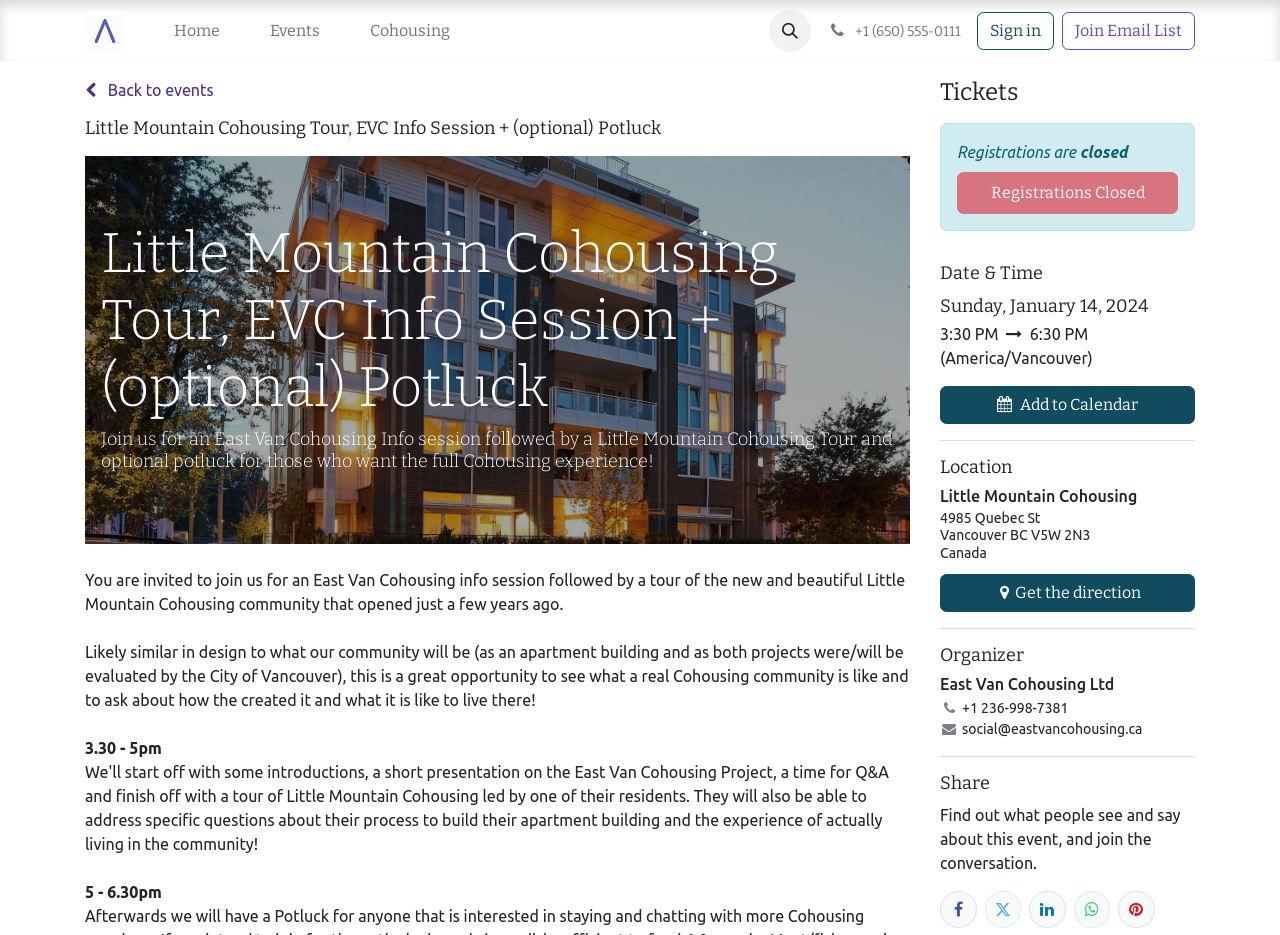Can you determine the bounding box coordinates of the area that needs to be clicked to fulfill the following instruction: "Click the 'Join Email List' link"?

[0.83, 0.013, 0.934, 0.053]